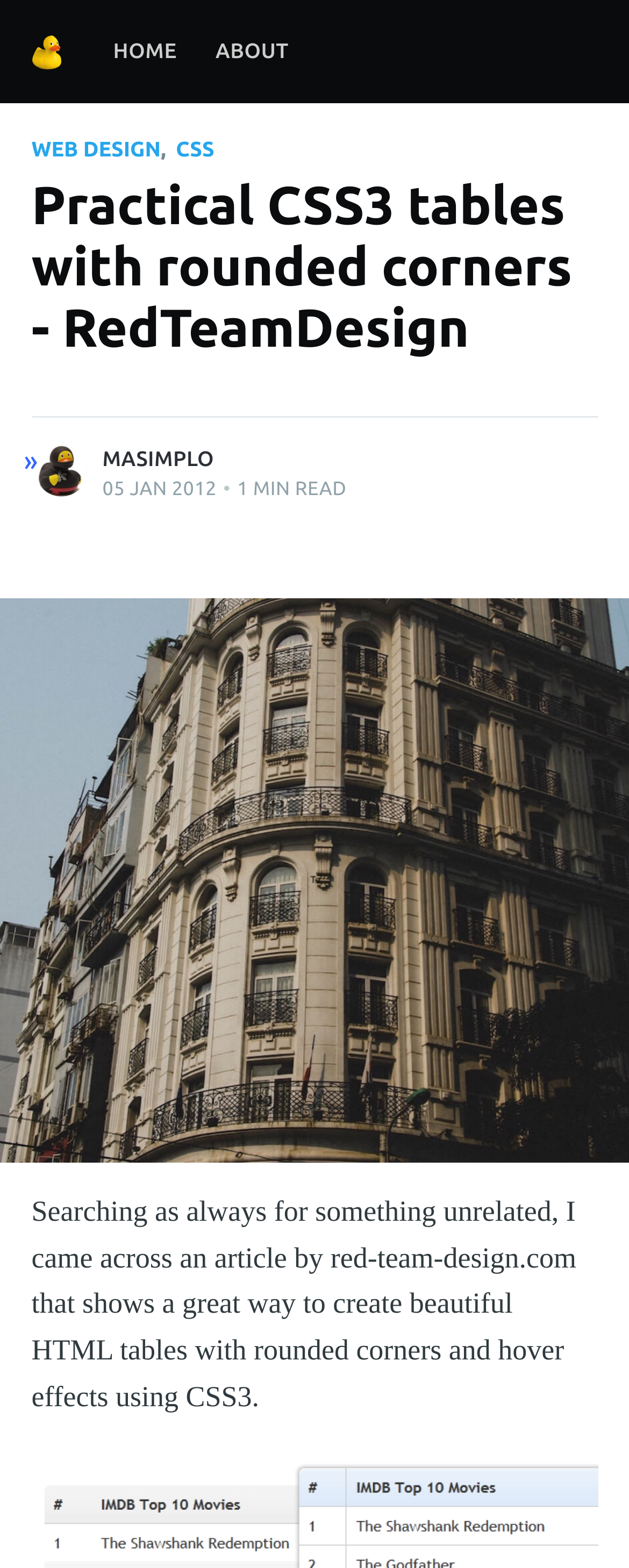Select the bounding box coordinates of the element I need to click to carry out the following instruction: "Visit HOME page".

[0.149, 0.01, 0.312, 0.056]